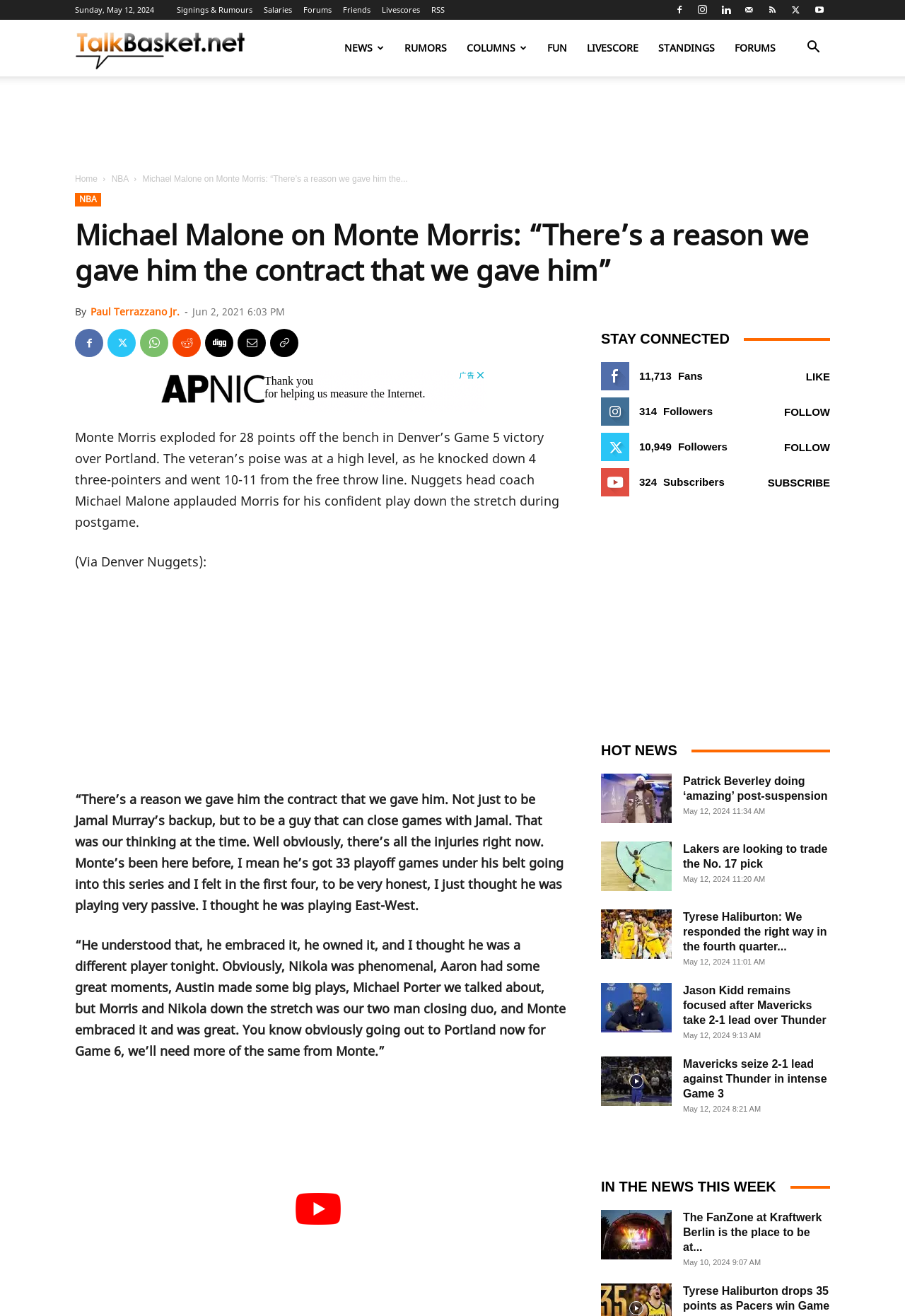How many fans are there?
Please provide a comprehensive answer based on the contents of the image.

I found the number of fans by looking at the text '11,713' which is located next to the word 'Fans' in the 'STAY CONNECTED' section.